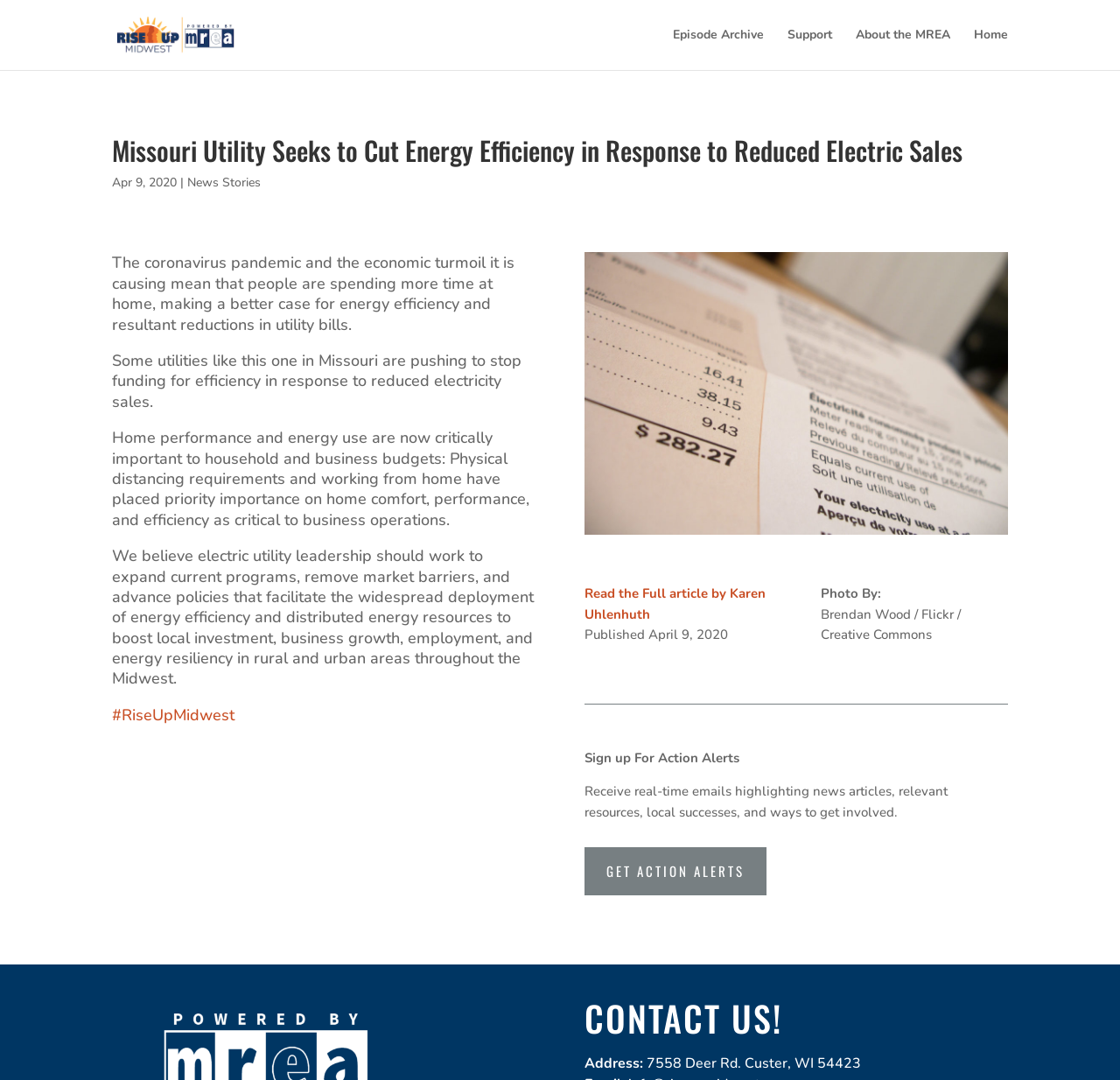Carefully observe the image and respond to the question with a detailed answer:
What is the date of the news story?

I found the date of the news story by looking at the StaticText element with the content 'Apr 9, 2020' which is located below the main heading.